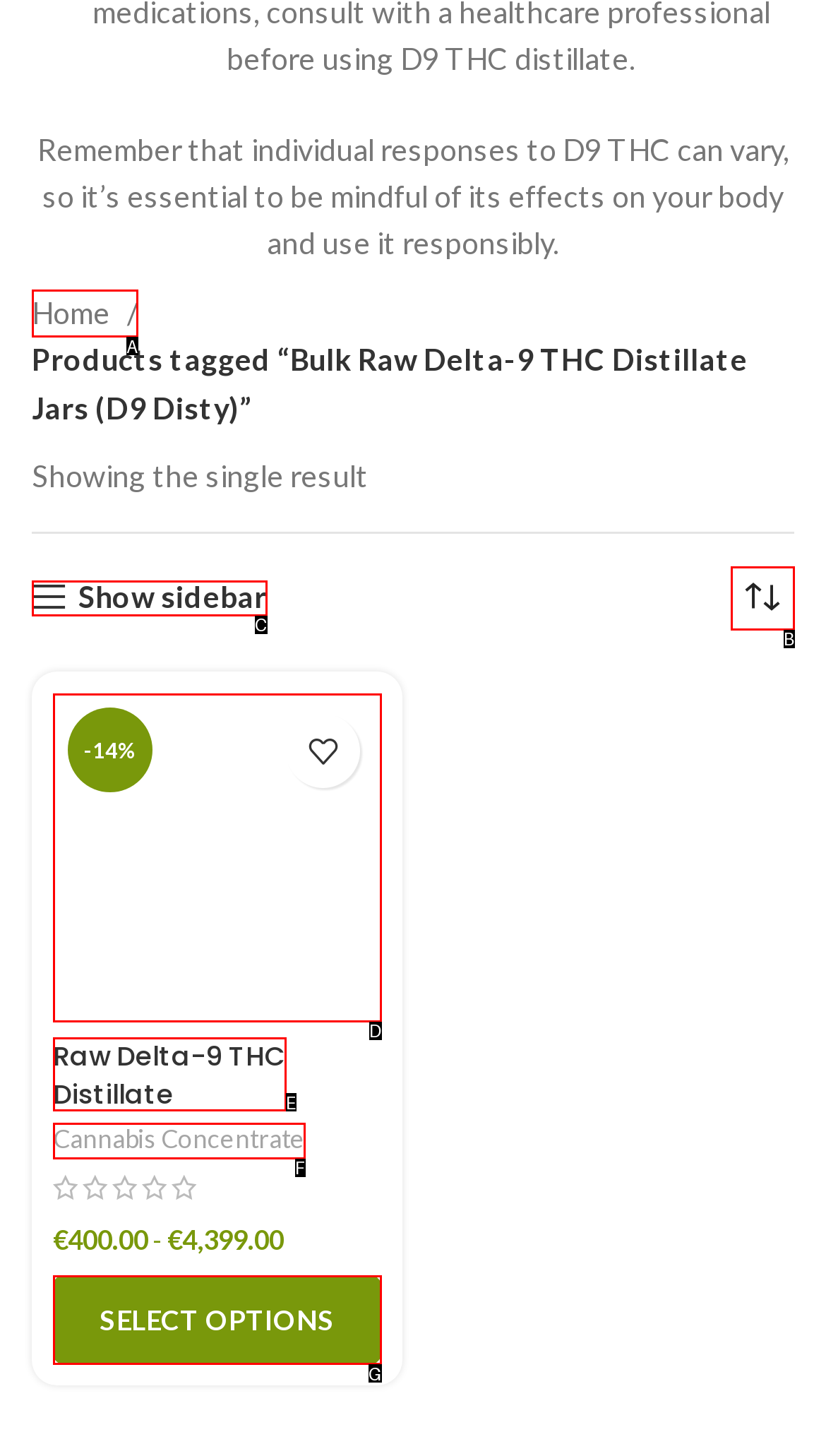Using the description: Sign up for free, find the best-matching HTML element. Indicate your answer with the letter of the chosen option.

None